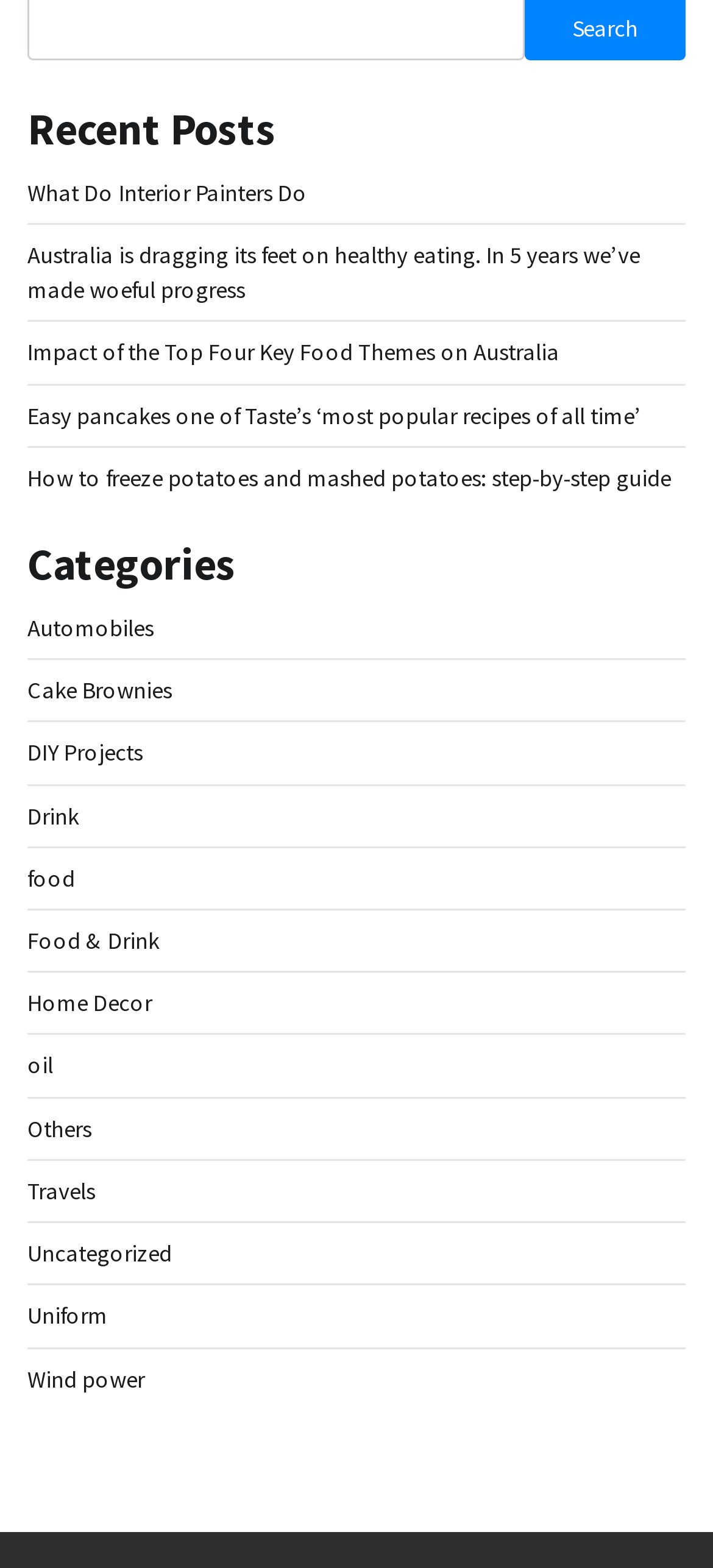From the screenshot, find the bounding box of the UI element matching this description: "Drink". Supply the bounding box coordinates in the form [left, top, right, bottom], each a float between 0 and 1.

[0.038, 0.51, 0.11, 0.529]